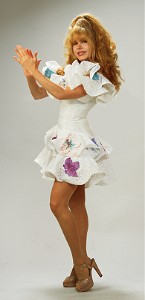What is the dominant color of the woman's dress?
We need a detailed and meticulous answer to the question.

The caption states that the woman is dressed in a 'striking white dress adorned with colorful floral patterns', implying that the primary color of her dress is white.